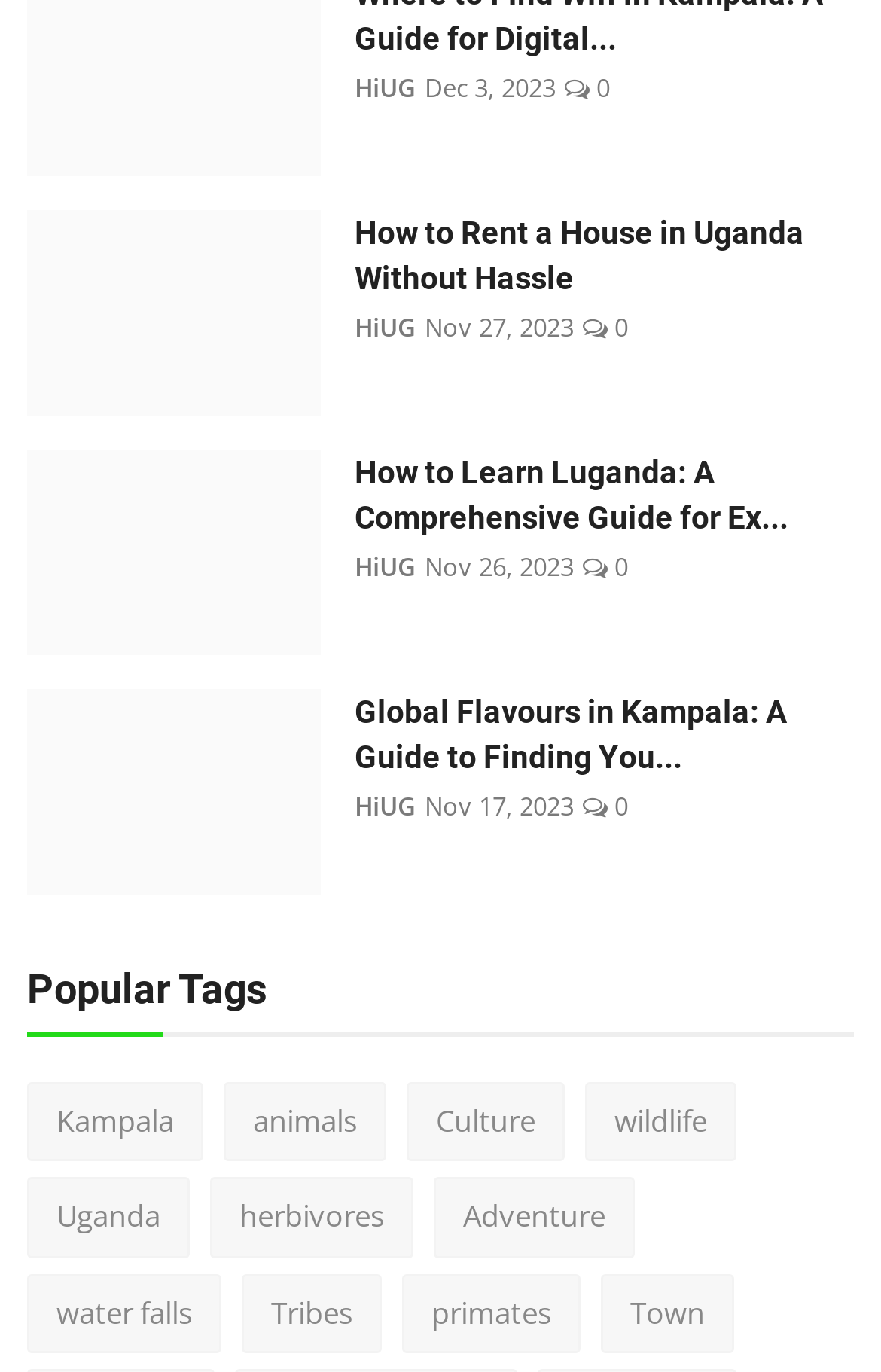Identify the bounding box coordinates of the clickable region to carry out the given instruction: "Read 'How to Learn Luganda: A Comprehensive Guide for Expats'".

[0.031, 0.328, 0.364, 0.477]